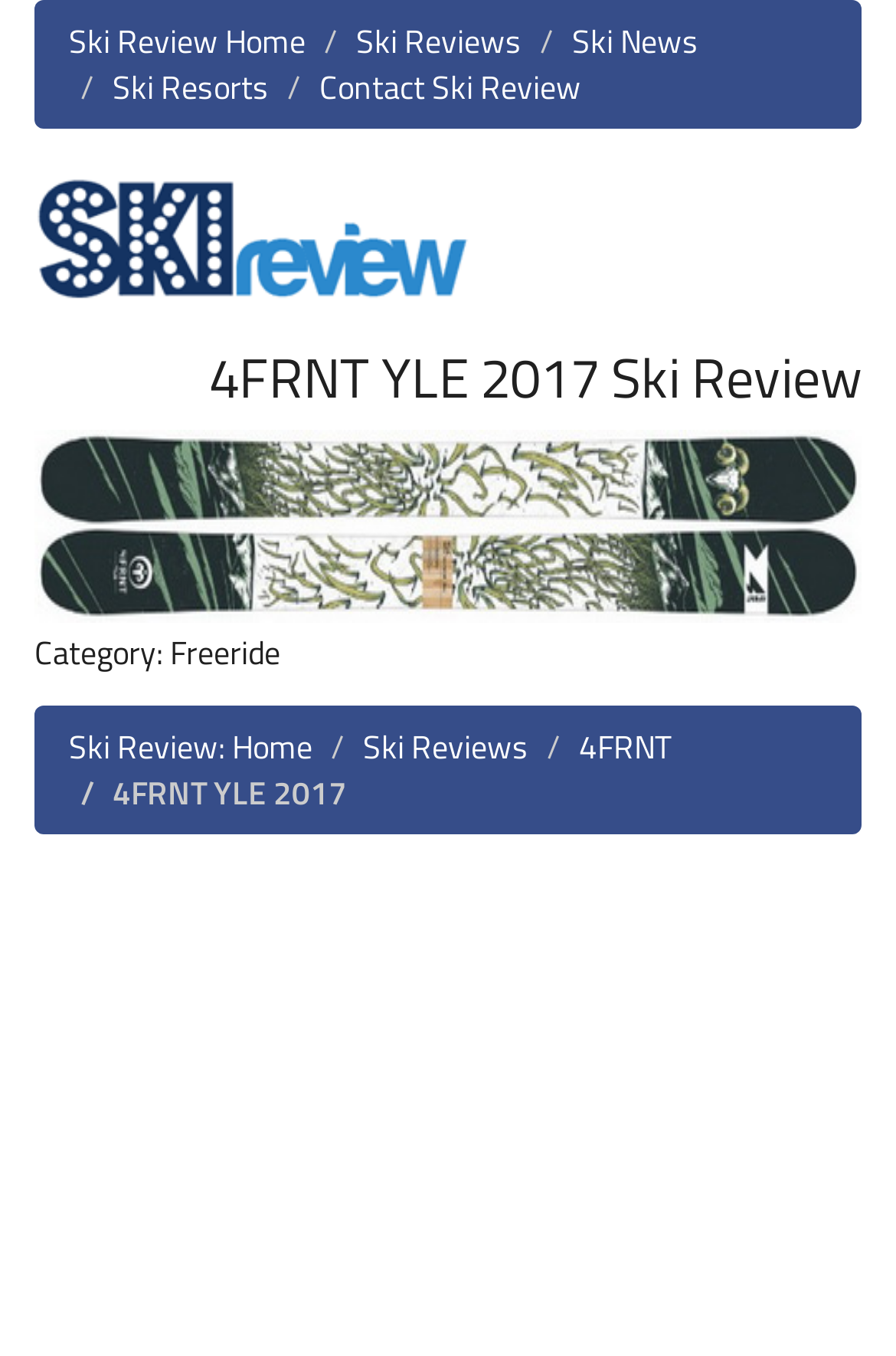What is the brand of the ski being reviewed?
Based on the image, provide your answer in one word or phrase.

4FRNT